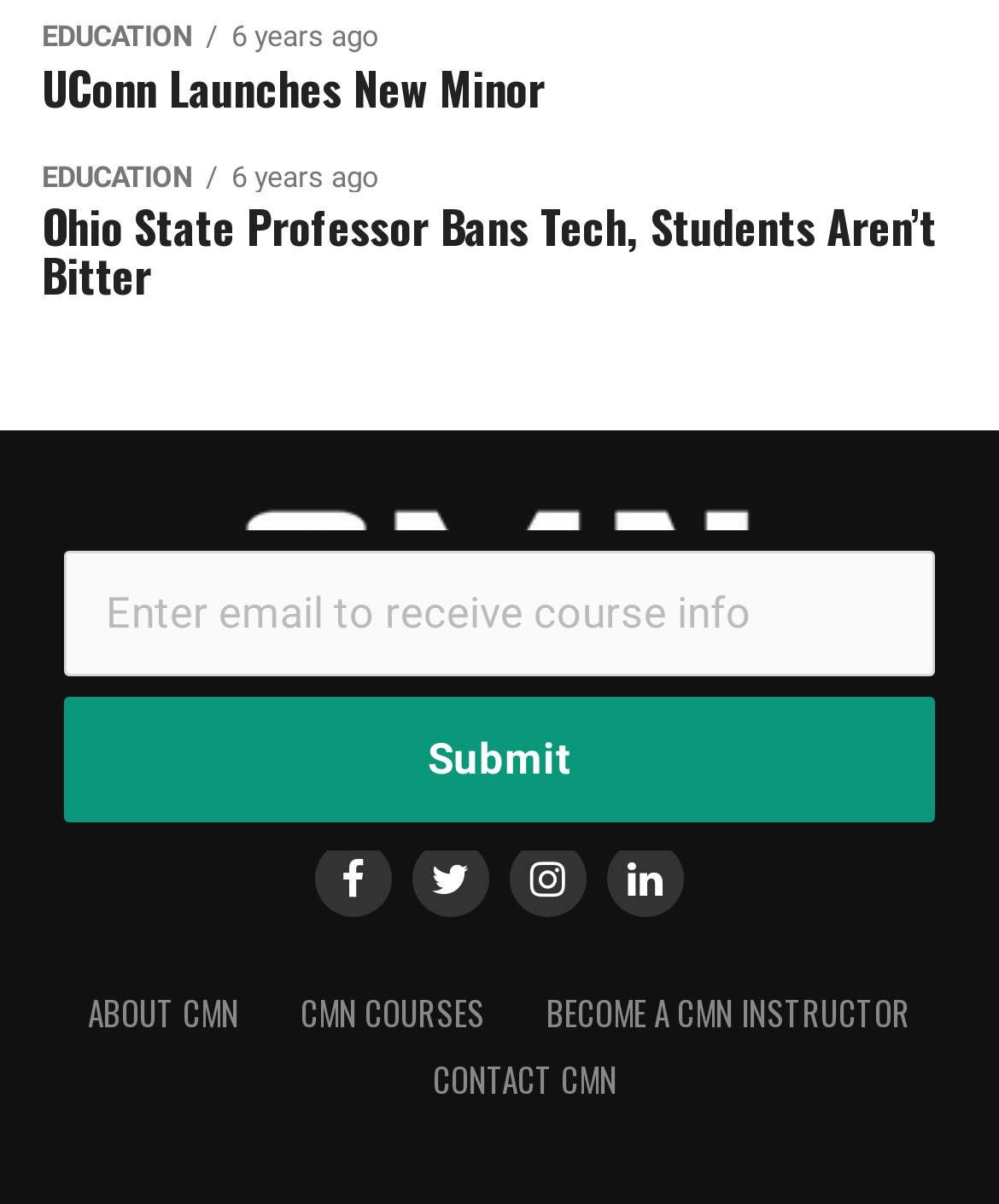Using the given element description, provide the bounding box coordinates (top-left x, top-left y, bottom-right x, bottom-right y) for the corresponding UI element in the screenshot: Submit

[0.065, 0.579, 0.935, 0.682]